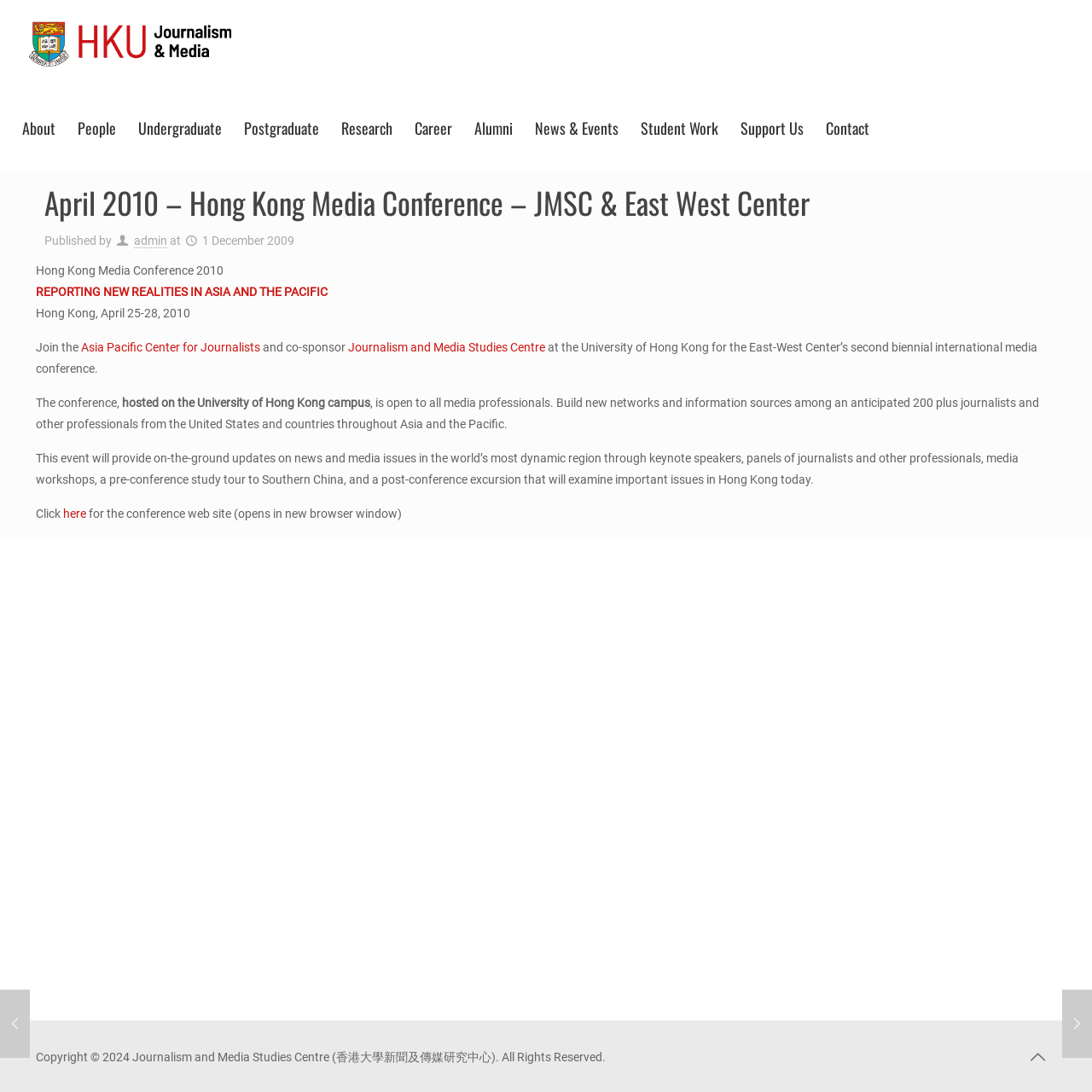Give the bounding box coordinates for the element described as: "Student Work".

[0.576, 0.078, 0.668, 0.156]